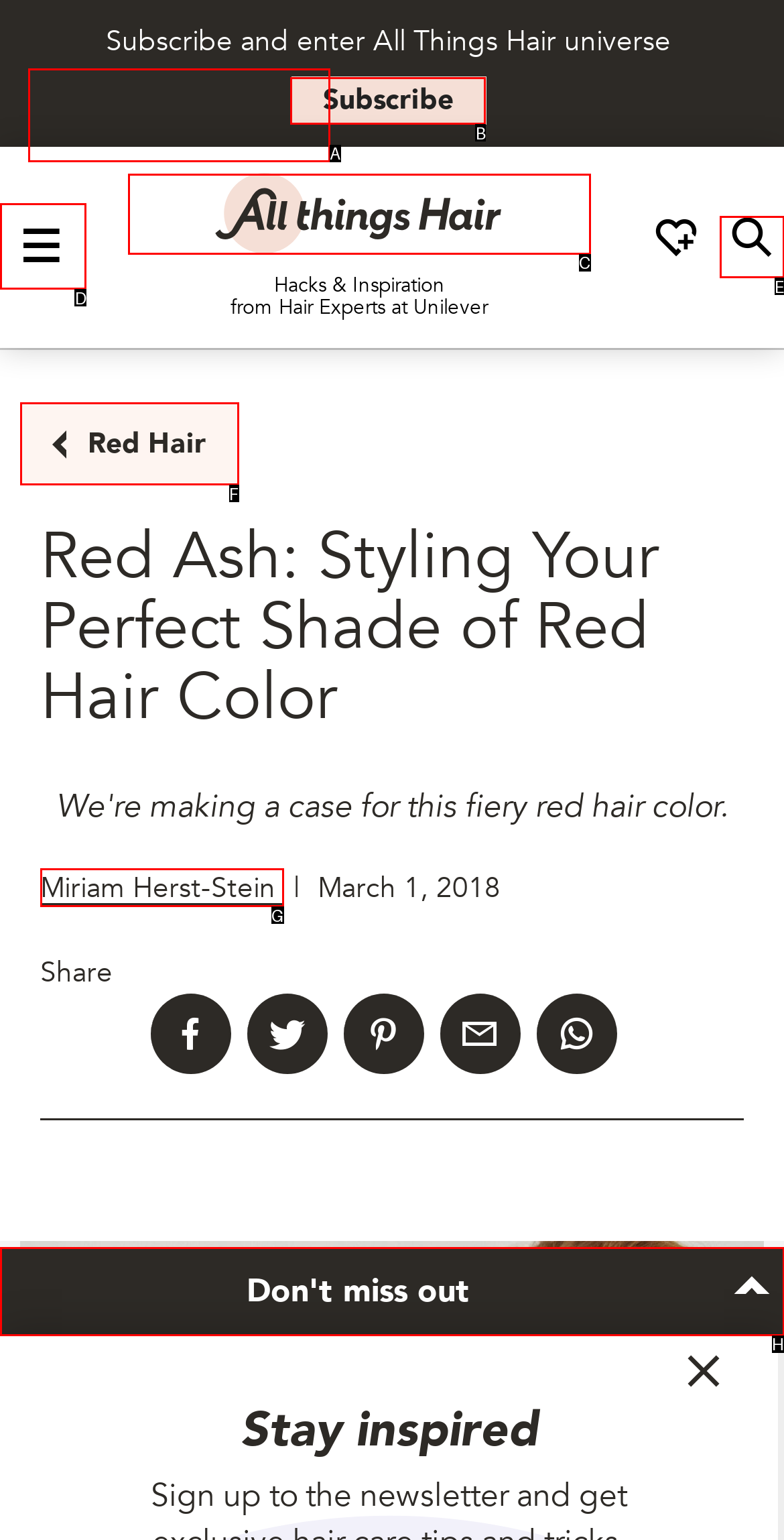Determine which HTML element I should select to execute the task: Toggle Menu
Reply with the corresponding option's letter from the given choices directly.

D